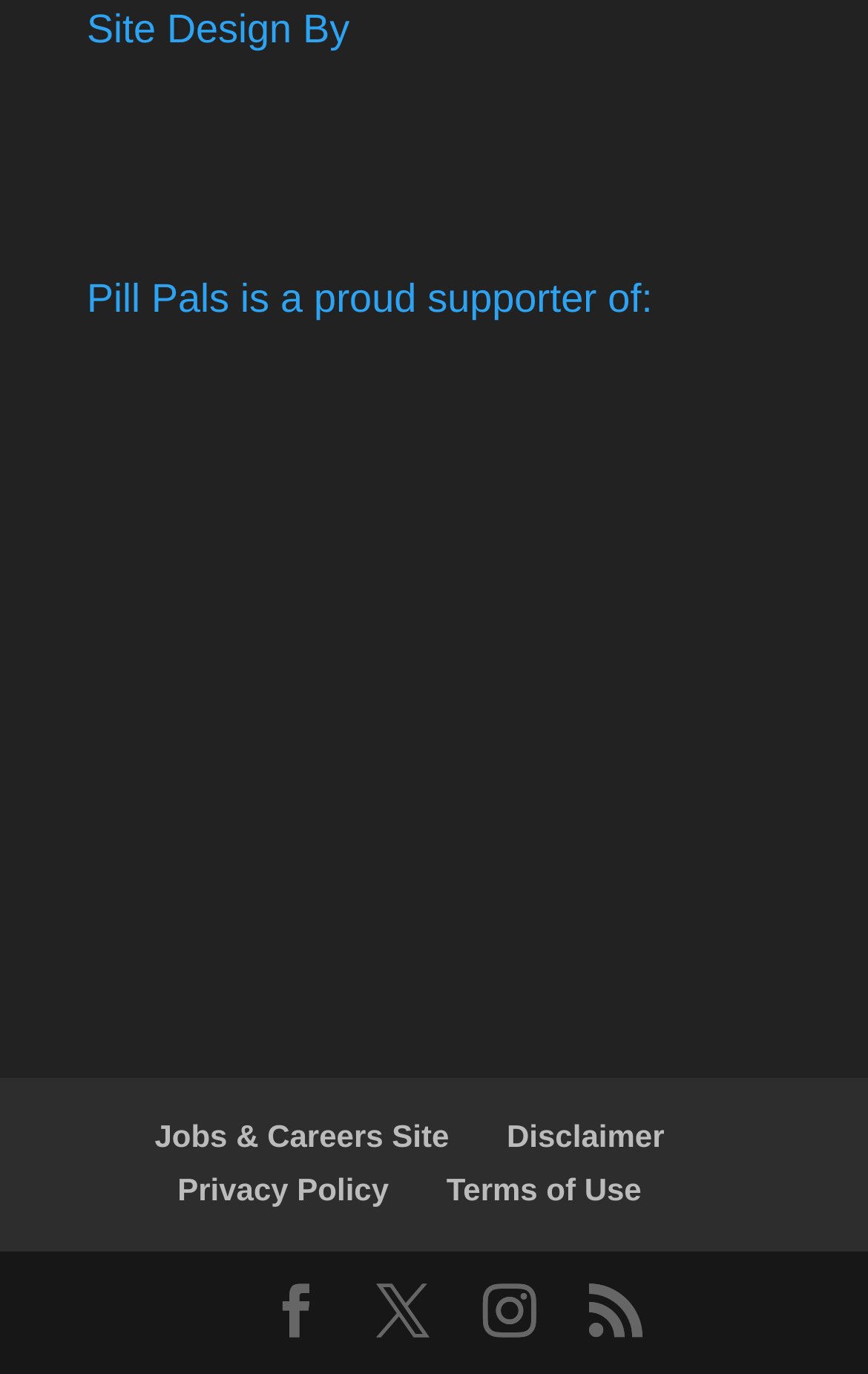Please specify the bounding box coordinates of the element that should be clicked to execute the given instruction: 'Learn about justice for walter'. Ensure the coordinates are four float numbers between 0 and 1, expressed as [left, top, right, bottom].

[0.1, 0.633, 0.741, 0.659]